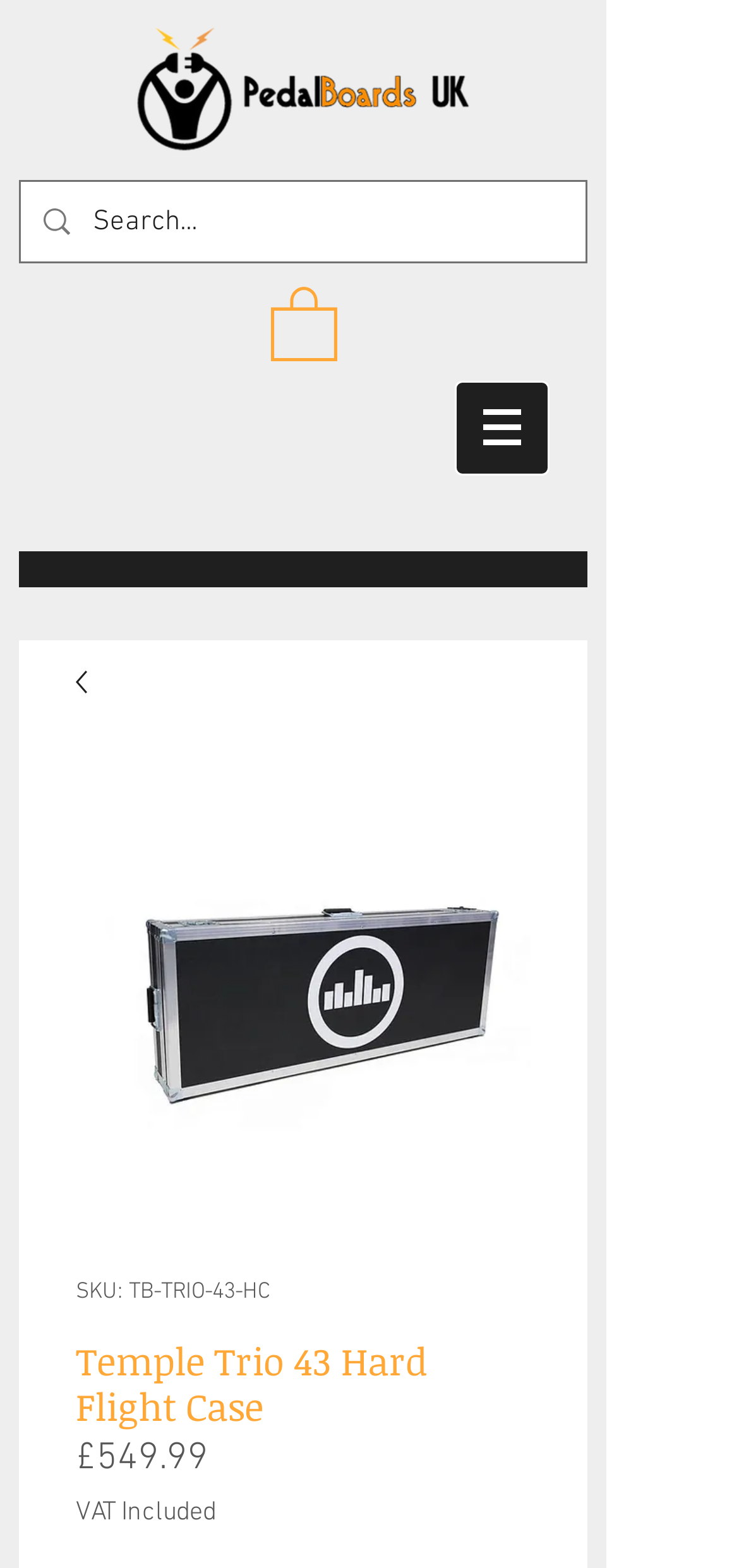How much does the product cost?
Examine the image and provide an in-depth answer to the question.

The price of the product is displayed on the webpage, and it is £549.99. This is also accompanied by a note that 'VAT Included'.